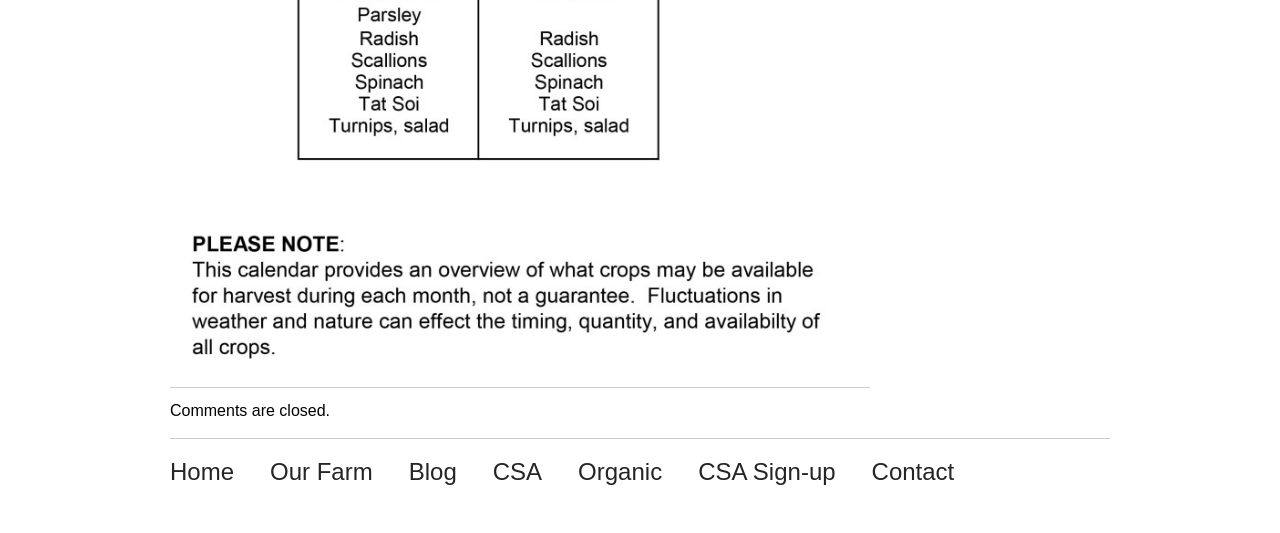Use a single word or phrase to answer the question:
What is the last navigation link on the page?

Contact